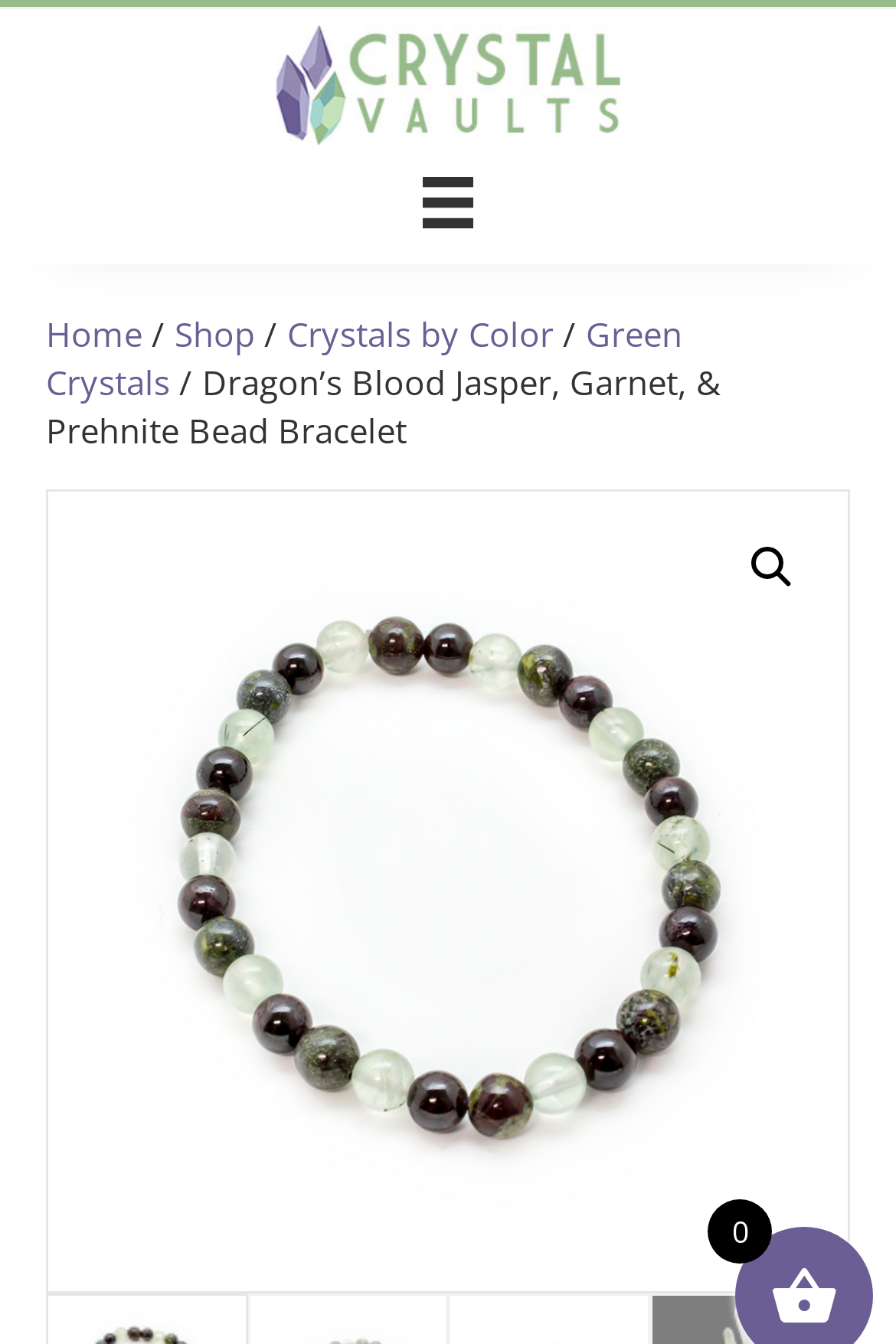Provide a single word or phrase answer to the question: 
What is the logo of this website?

Crystal Vaults Logo